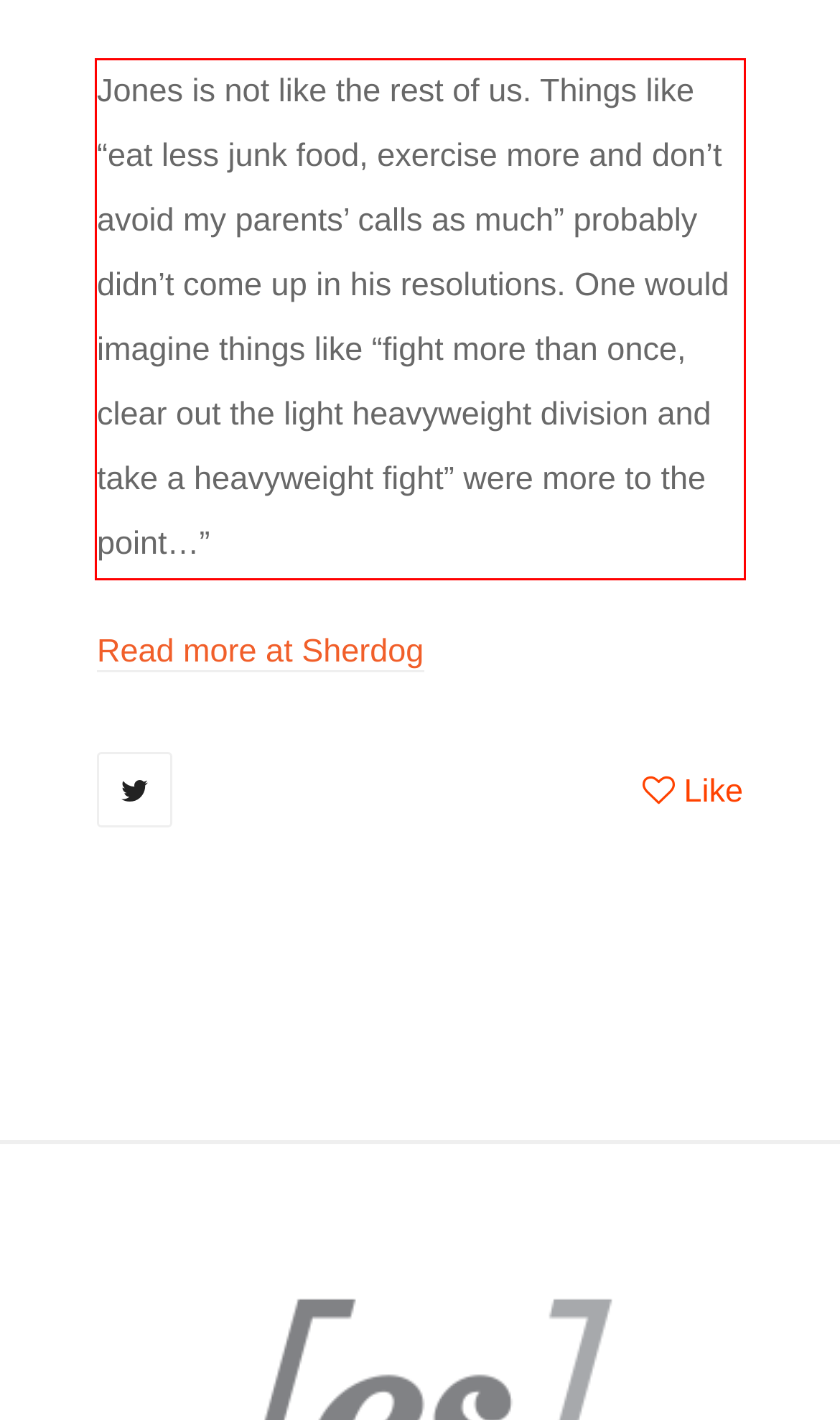Within the provided webpage screenshot, find the red rectangle bounding box and perform OCR to obtain the text content.

Jones is not like the rest of us. Things like “eat less junk food, exercise more and don’t avoid my parents’ calls as much” probably didn’t come up in his resolutions. One would imagine things like “fight more than once, clear out the light heavyweight division and take a heavyweight fight” were more to the point…”